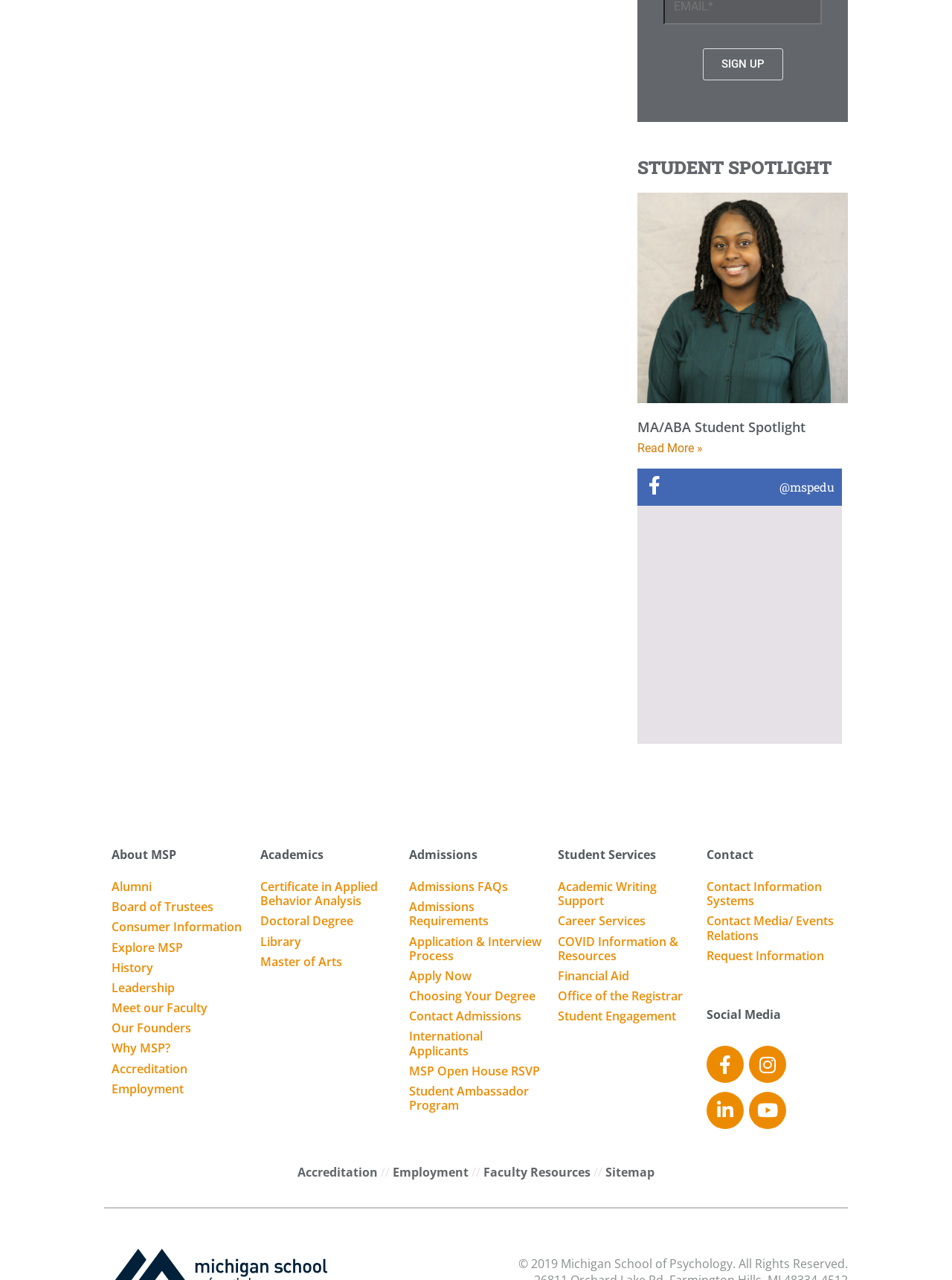Based on the element description Doctoral Degree, identify the bounding box of the UI element in the given webpage screenshot. The coordinates should be in the format (top-left x, top-left y, bottom-right x, bottom-right y) and must be between 0 and 1.

[0.273, 0.714, 0.371, 0.73]